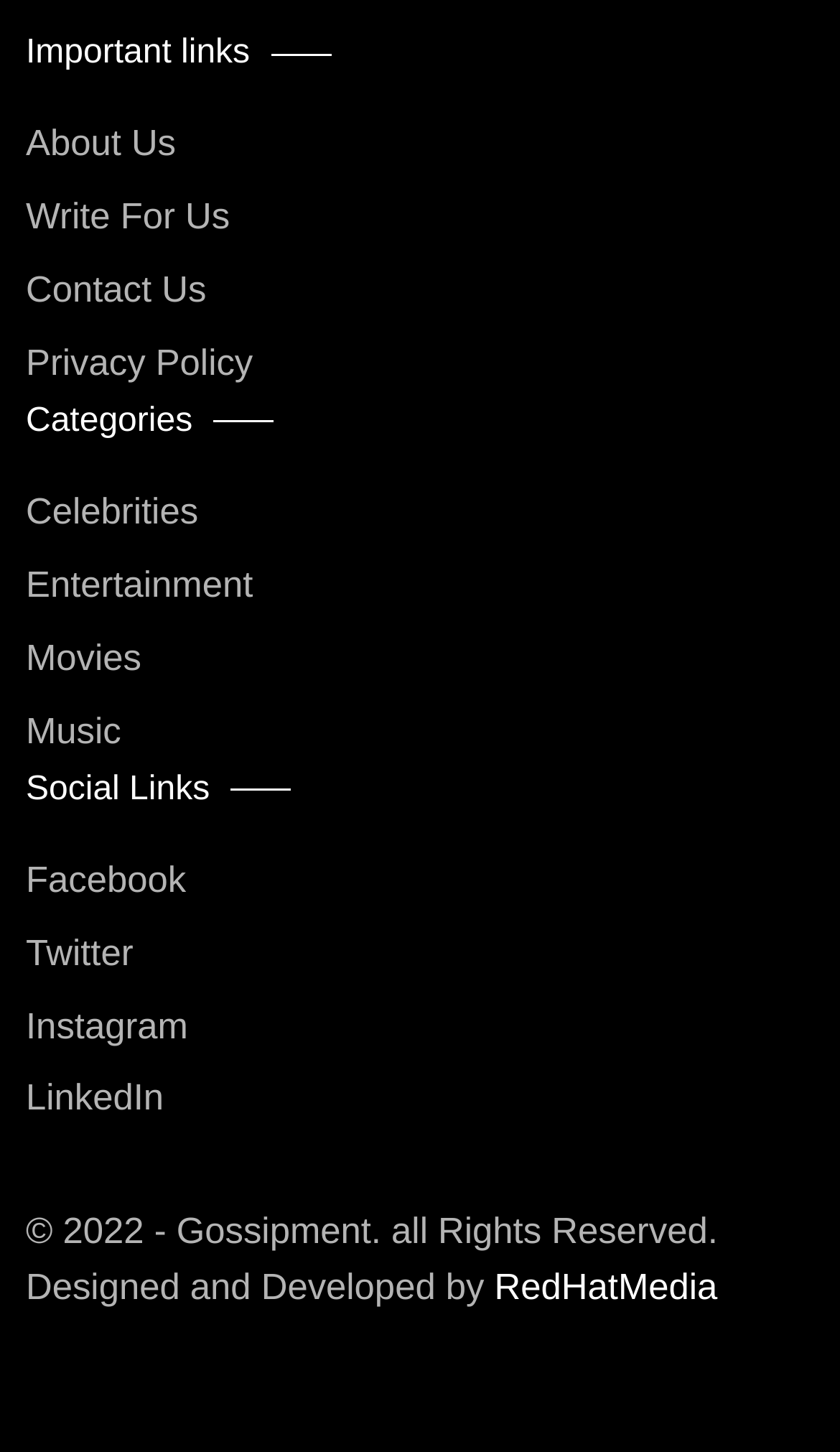Using the information in the image, could you please answer the following question in detail:
How many categories are listed?

I counted the number of links under the 'Categories' heading, which are 'Celebrities', 'Entertainment', 'Movies', and 'Music', so there are 4 categories listed.